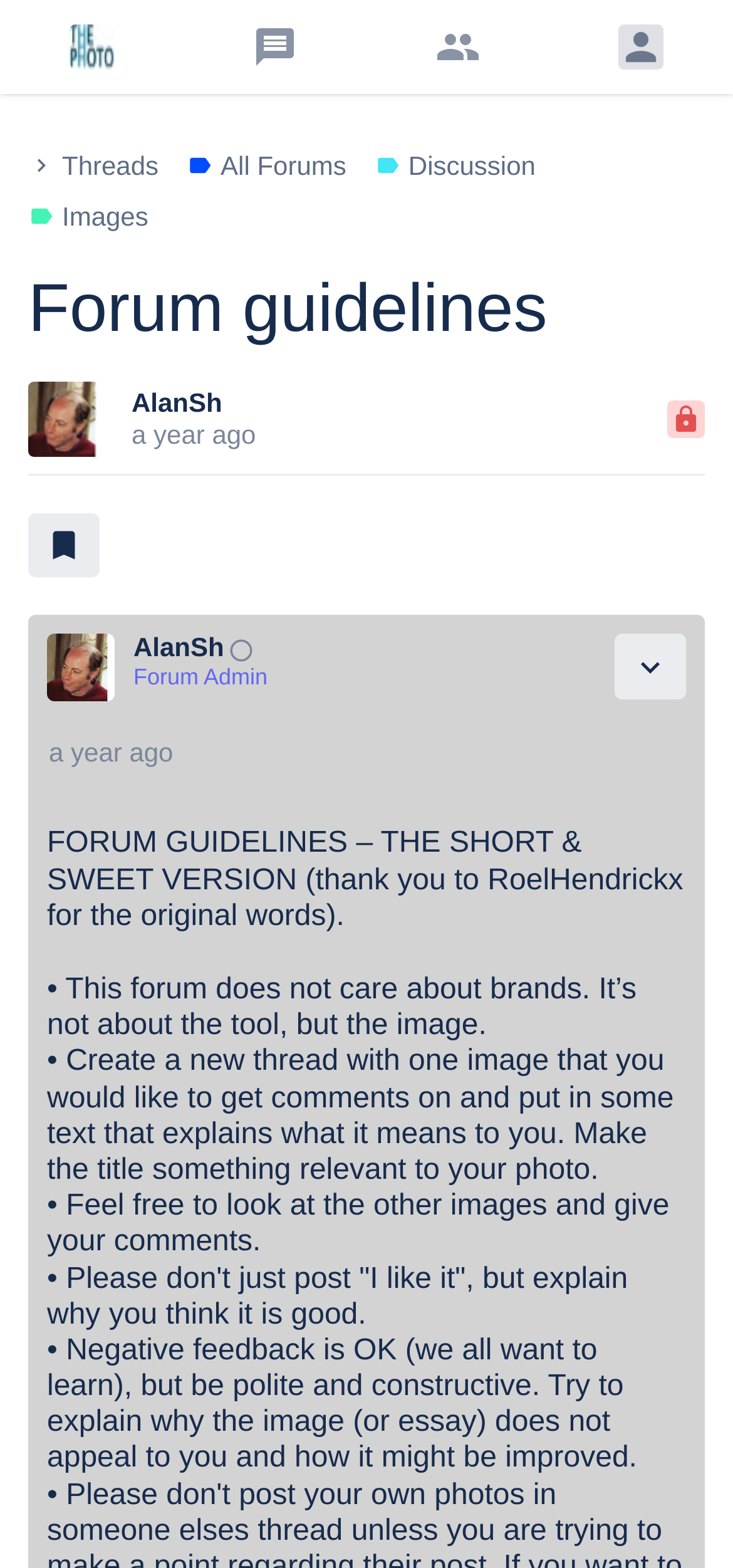Can you provide the bounding box coordinates for the element that should be clicked to implement the instruction: "bookmark this post"?

[0.038, 0.328, 0.136, 0.369]